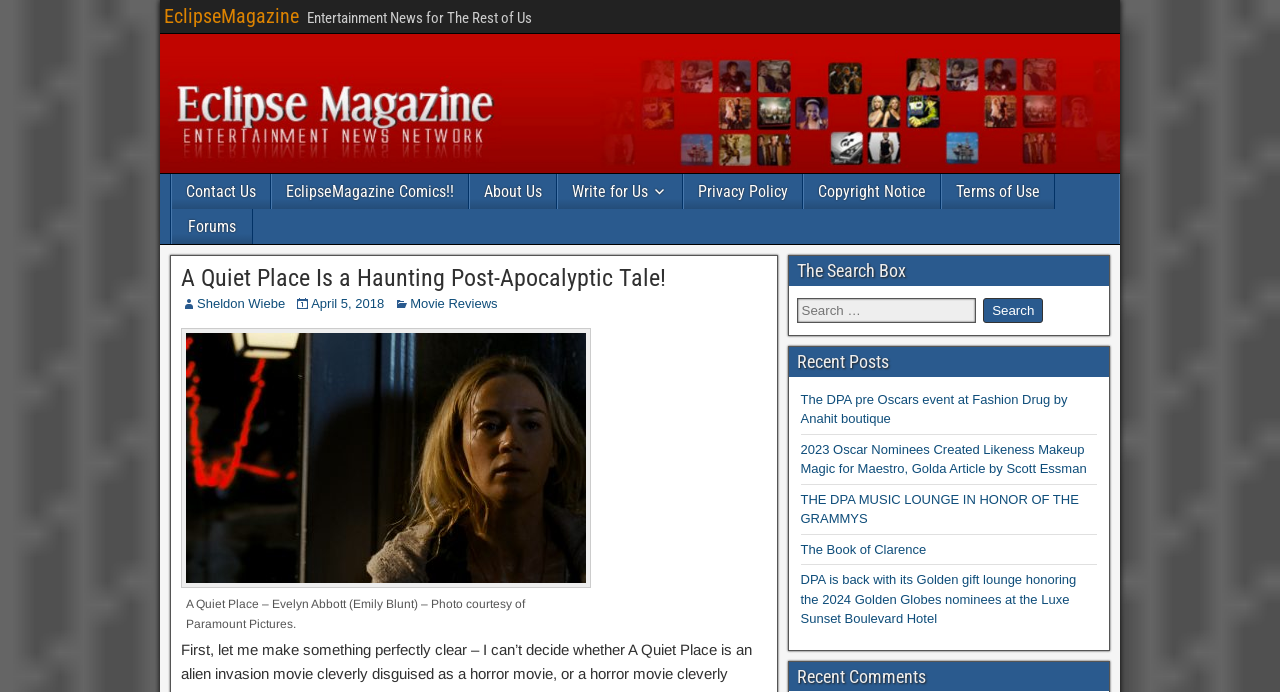Please find and generate the text of the main heading on the webpage.

A Quiet Place Is a Haunting Post-Apocalyptic Tale!